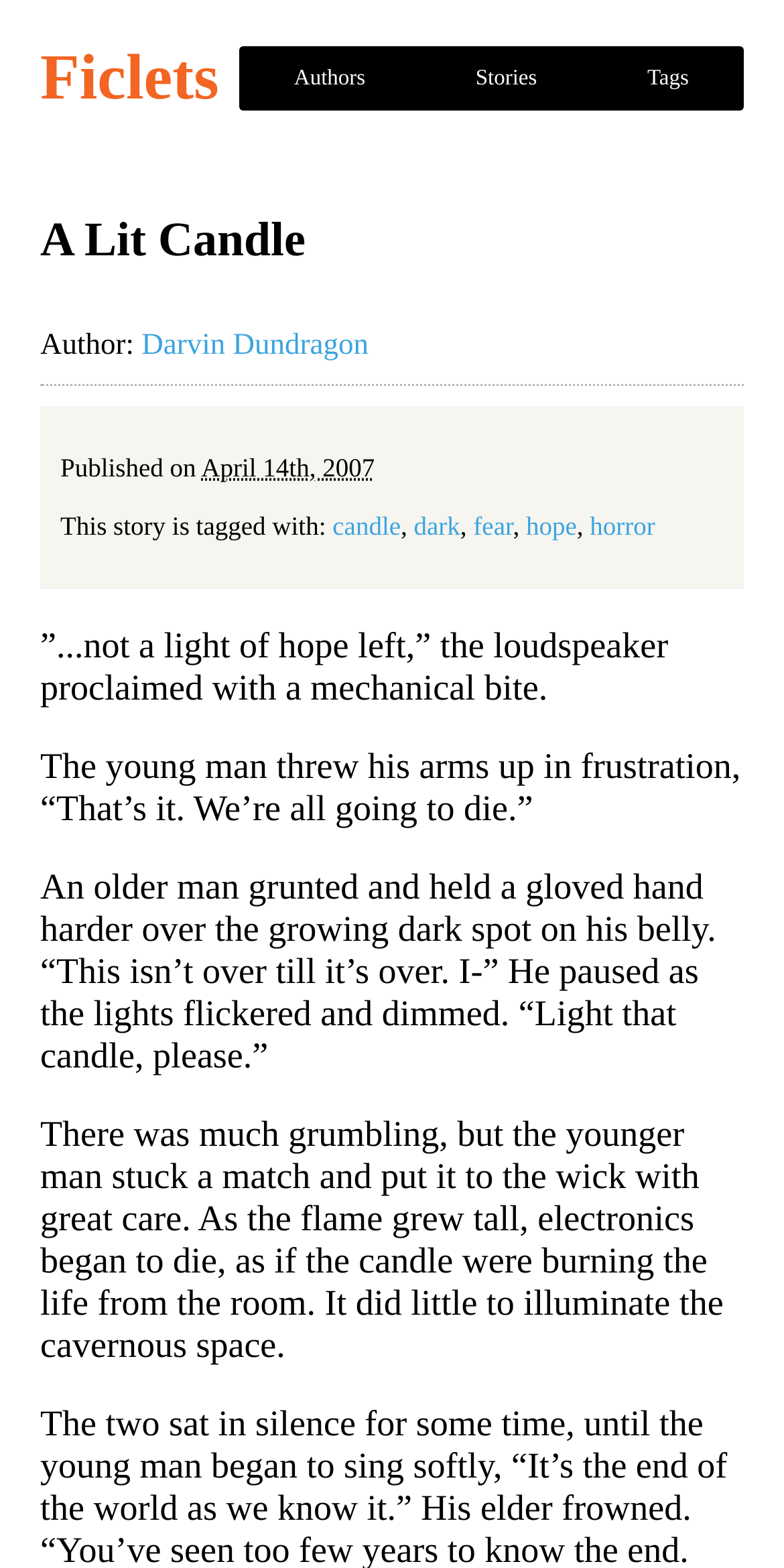Given the element description: "Stories", predict the bounding box coordinates of this UI element. The coordinates must be four float numbers between 0 and 1, given as [left, top, right, bottom].

[0.536, 0.029, 0.755, 0.07]